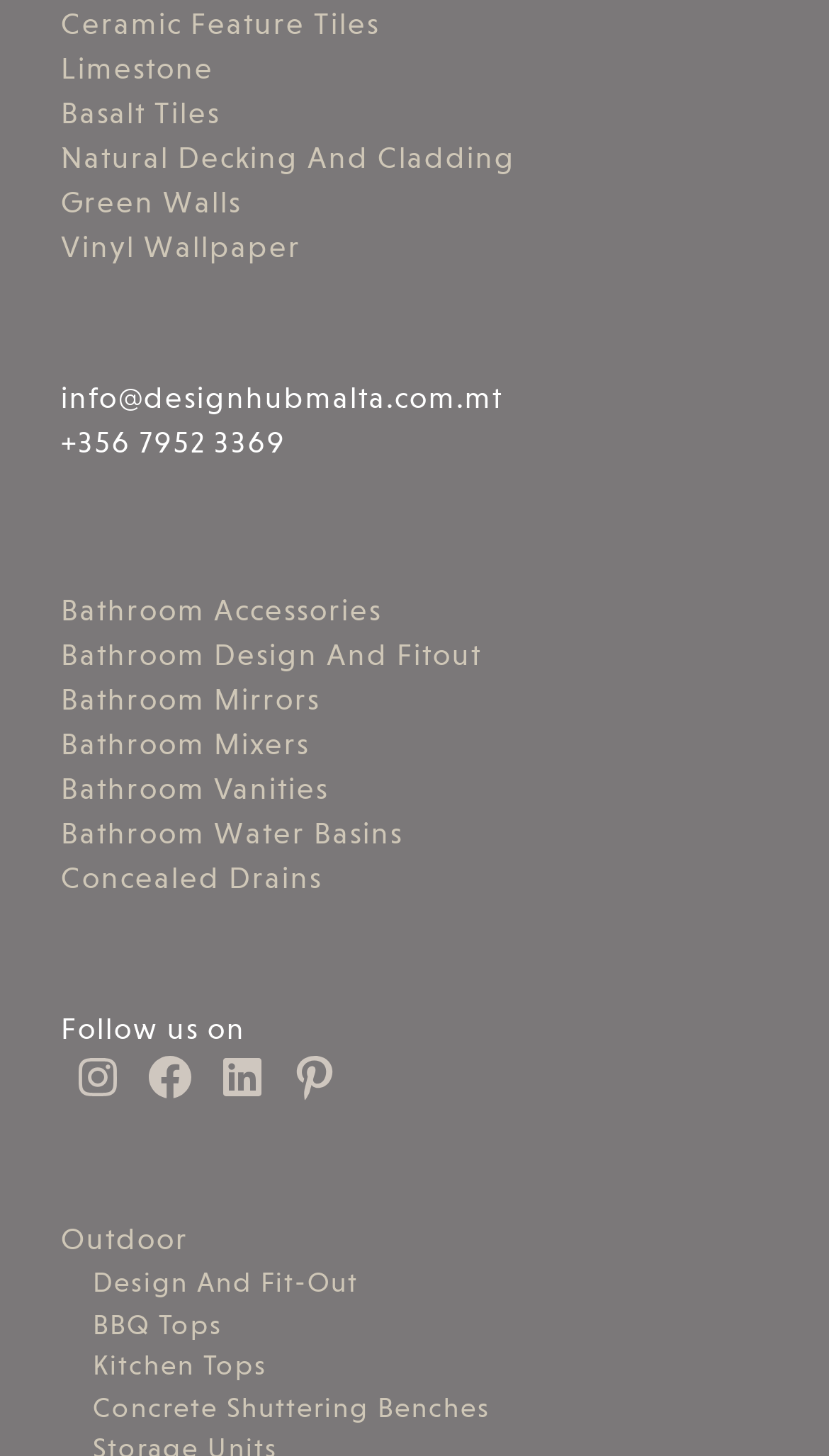Can you identify the bounding box coordinates of the clickable region needed to carry out this instruction: 'Click on Ceramic Feature Tiles'? The coordinates should be four float numbers within the range of 0 to 1, stated as [left, top, right, bottom].

[0.073, 0.005, 0.458, 0.028]